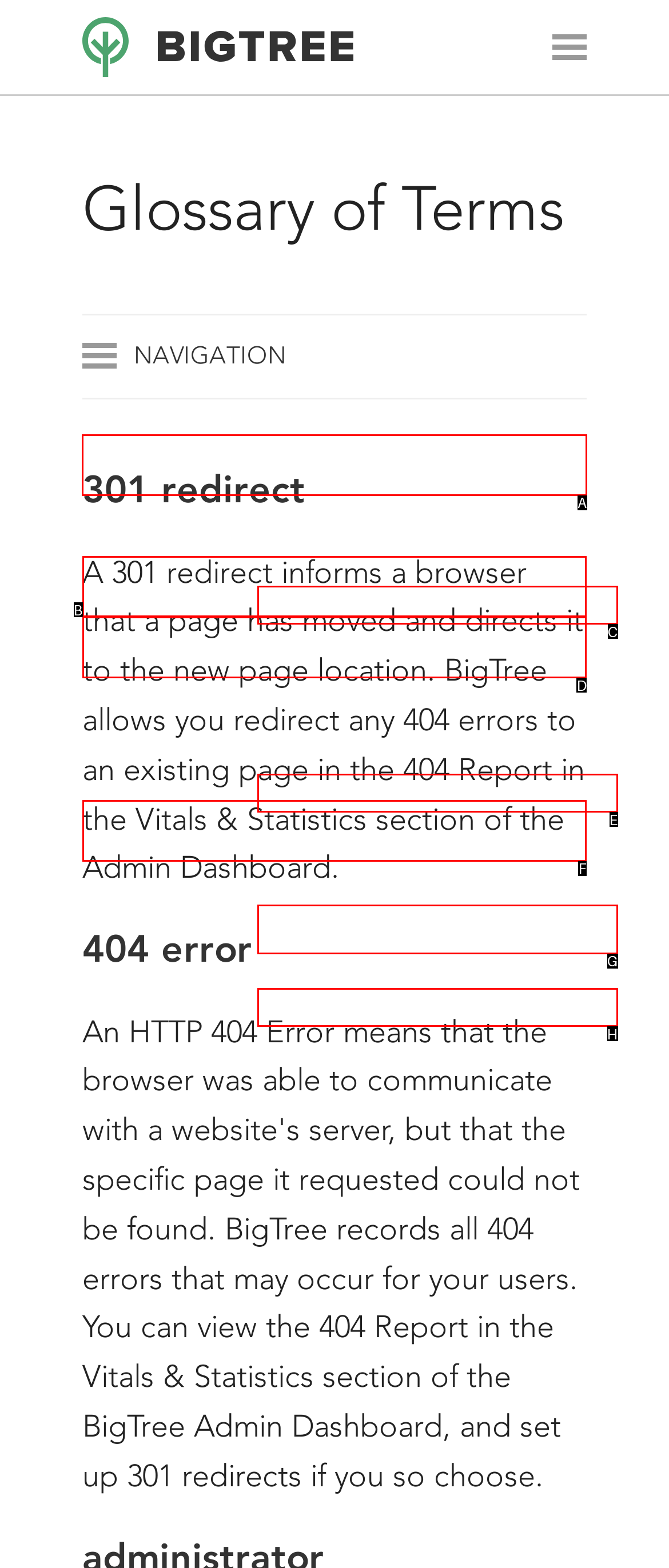Identify the HTML element to click to fulfill this task: go to 301 redirect
Answer with the letter from the given choices.

A